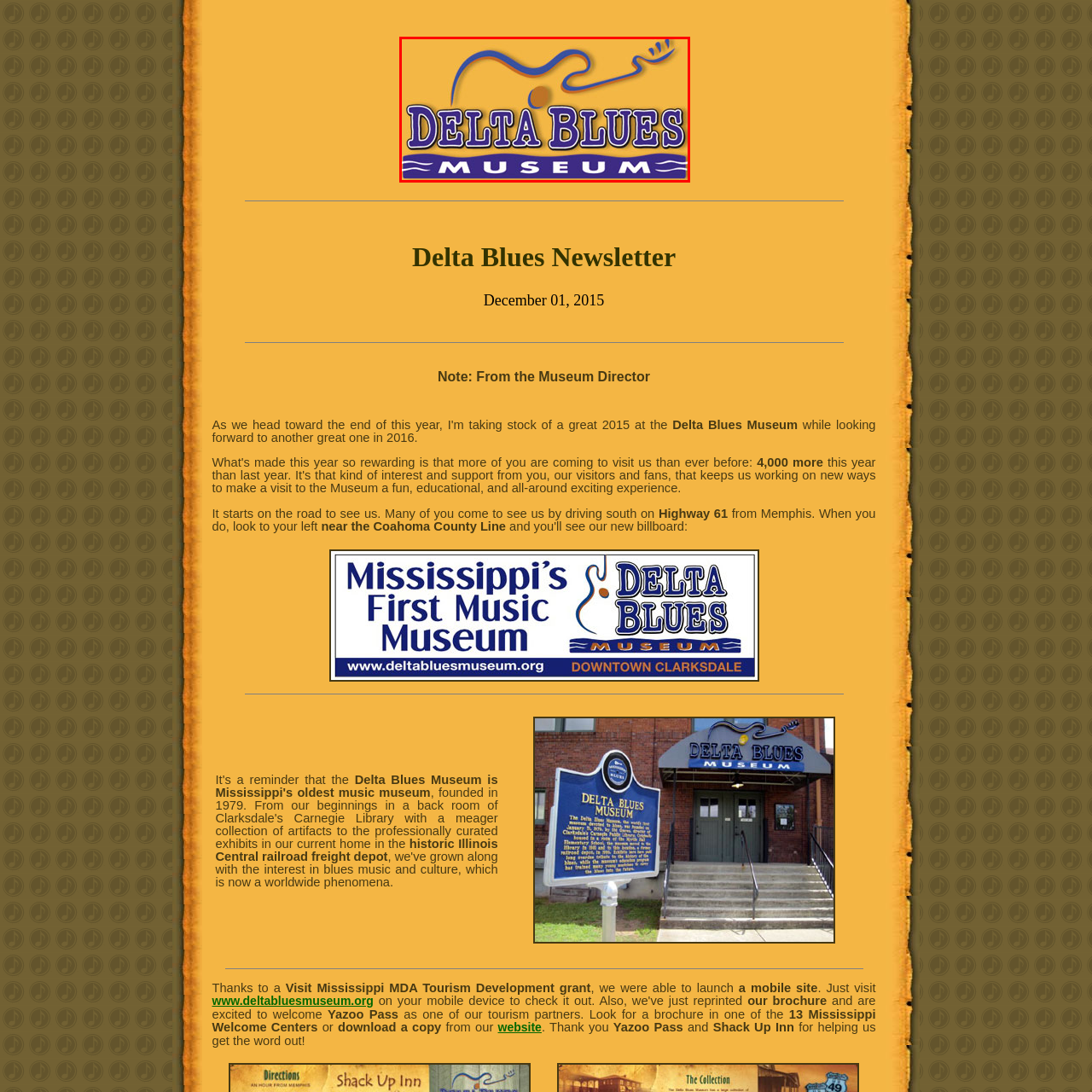What instrument is illustrated in the logo?
Analyze the image highlighted by the red bounding box and give a detailed response to the question using the information from the image.

The instrument illustrated in the logo is a guitar because the caption mentions that the design includes an illustration of a guitar, symbolizing the museum's dedication to preserving and promoting the rich heritage of blues music.